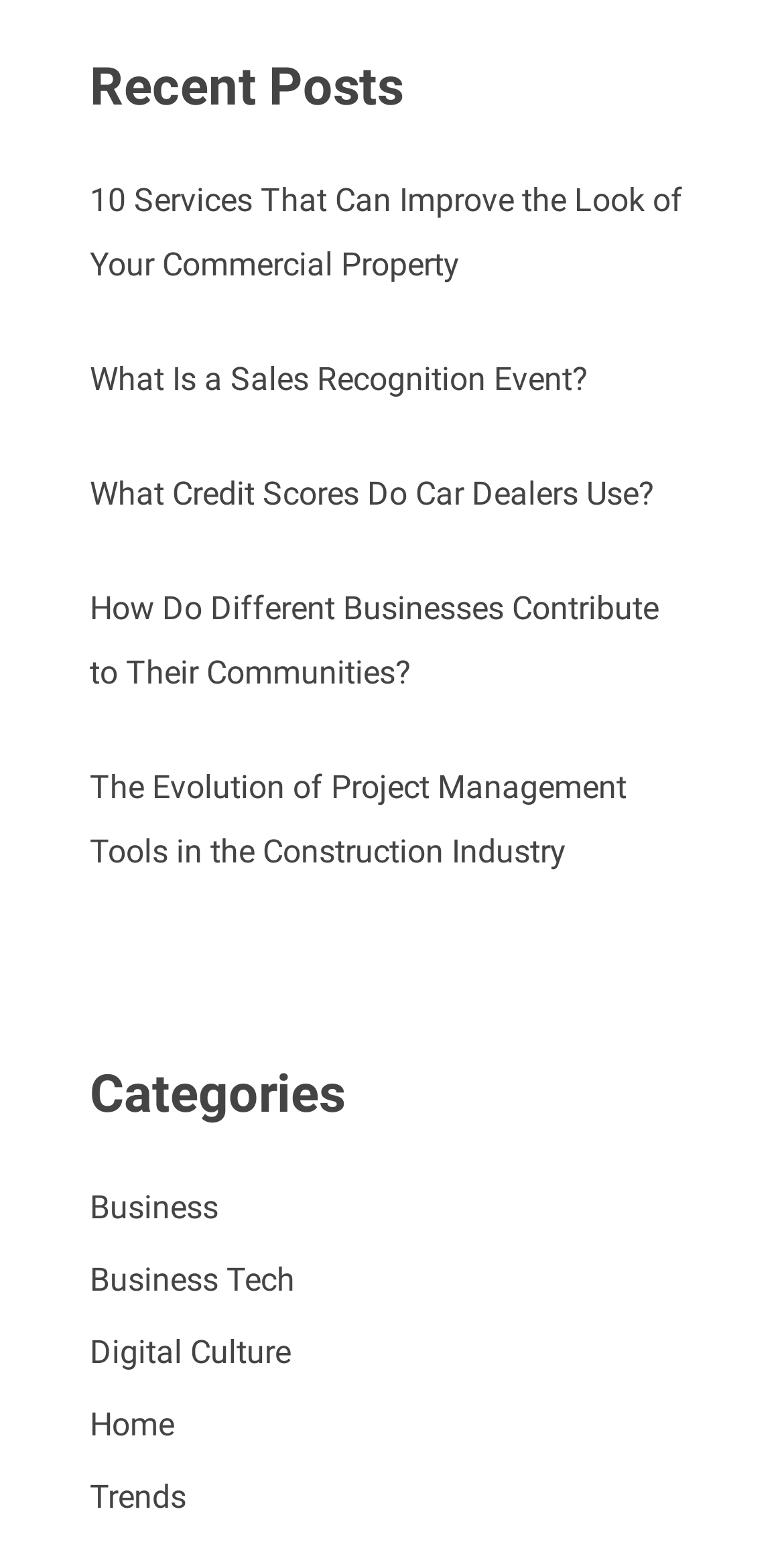Using the description: "Business Tech", identify the bounding box of the corresponding UI element in the screenshot.

[0.114, 0.813, 0.376, 0.838]